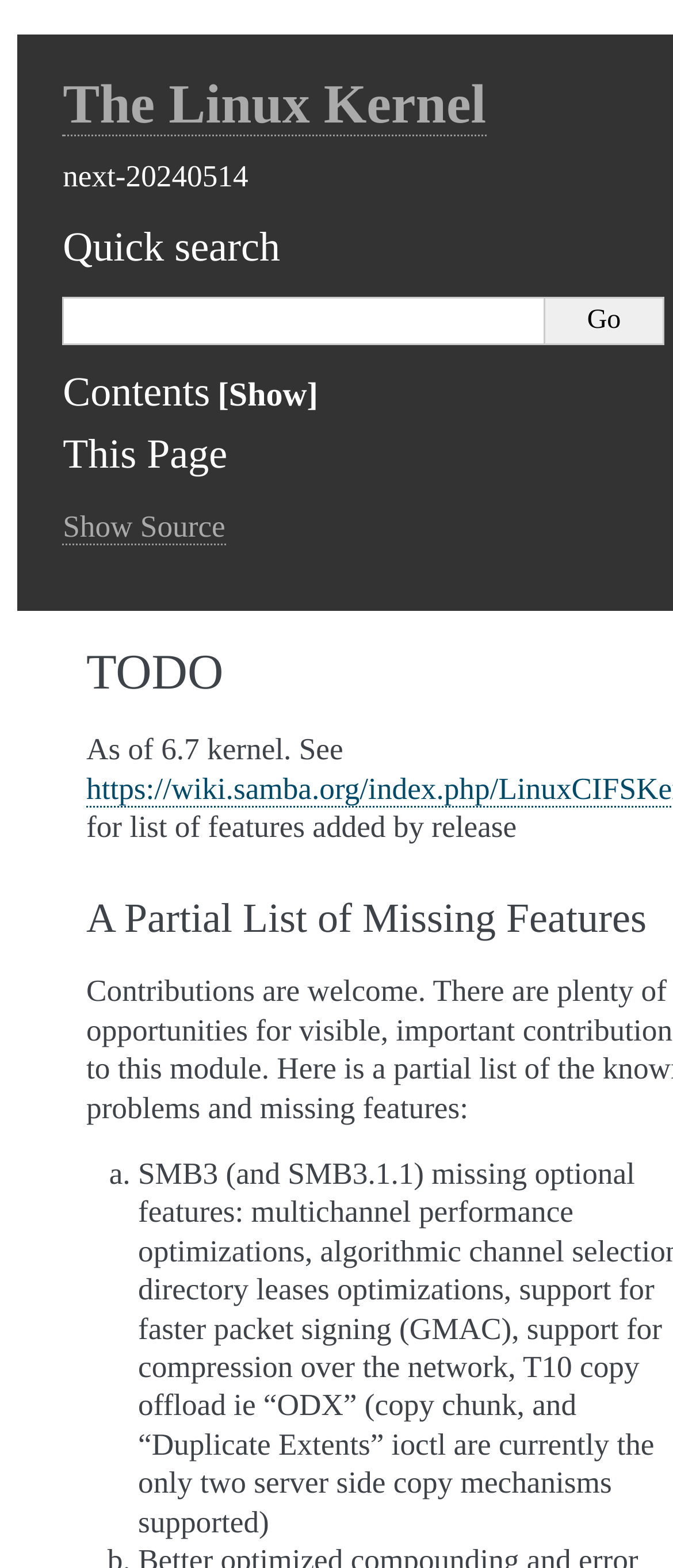Generate a comprehensive description of the contents of the webpage.

The webpage is about the Linux Kernel documentation. At the top, there is a heading that reads "The Linux Kernel" with a link to the same title. Below this heading, there is a static text "next-20240514". 

To the right of the heading, there is a search bar with a heading "Quick search" and a textbox where users can input their search queries. The search bar also has a "Go" button. 

Below the search bar, there is a heading "Contents" followed by a note with a heading "This Page" and a link "Show Source". 

Further down, there are two static texts that provide information about the kernel version and features added by release. 

Finally, there is a list marker "a." which suggests that there is a list of items on the page, although the contents of the list are not specified.